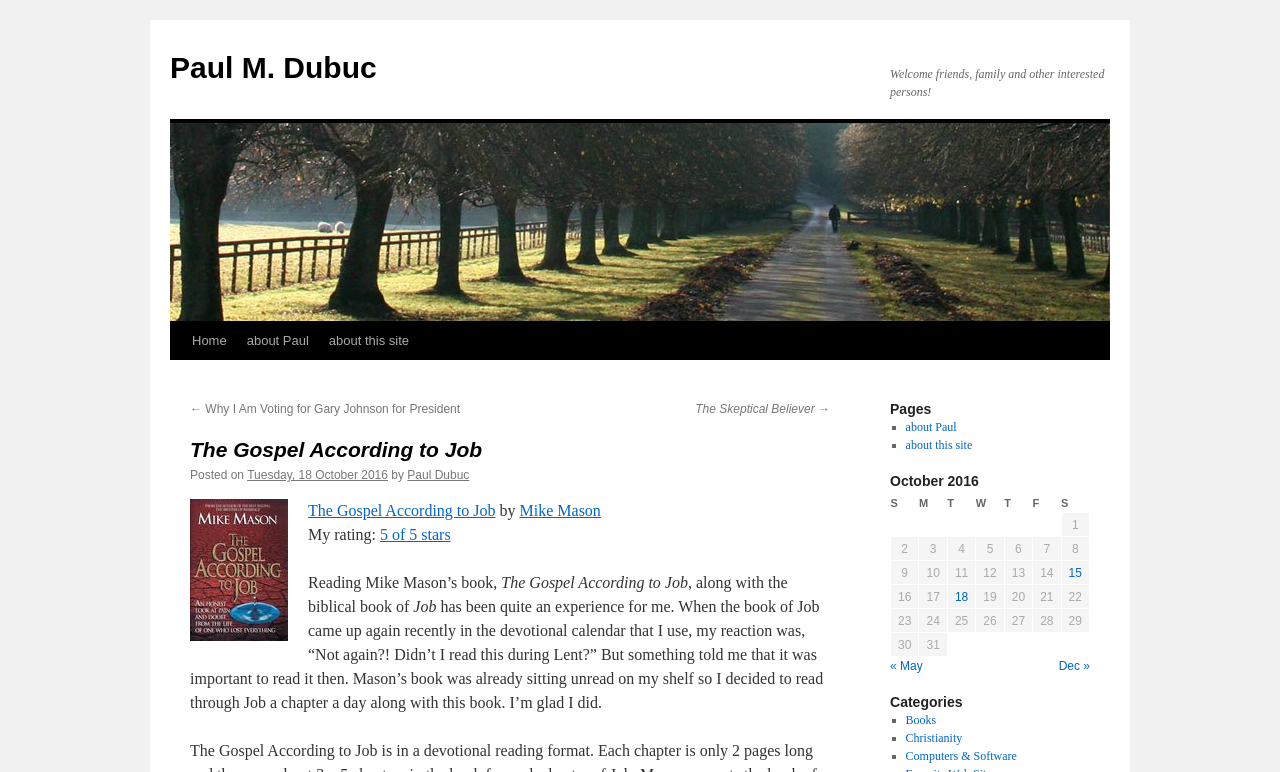Identify the bounding box coordinates for the element that needs to be clicked to fulfill this instruction: "Click on the 'Home' link". Provide the coordinates in the format of four float numbers between 0 and 1: [left, top, right, bottom].

[0.142, 0.417, 0.185, 0.466]